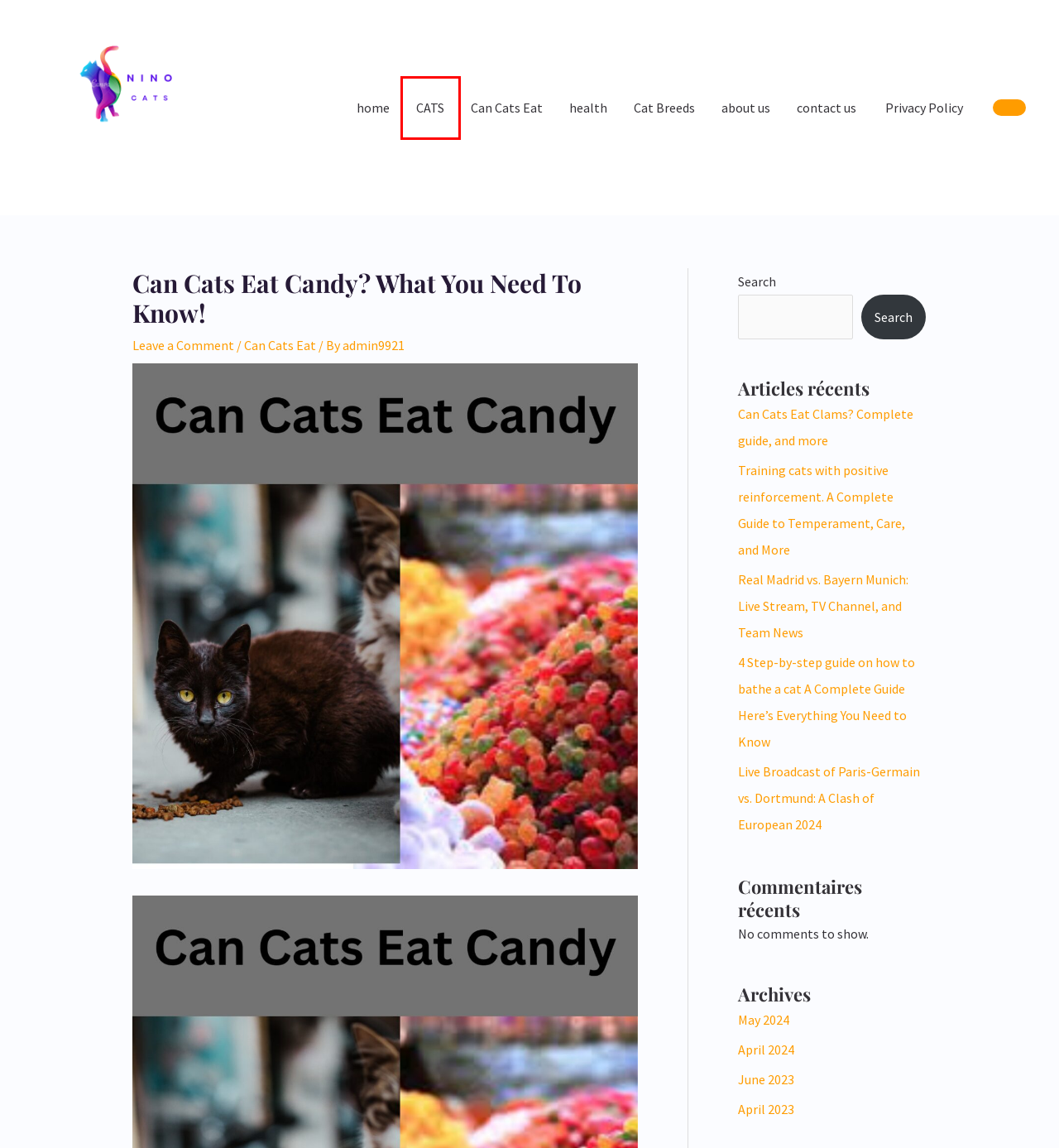Provided is a screenshot of a webpage with a red bounding box around an element. Select the most accurate webpage description for the page that appears after clicking the highlighted element. Here are the candidates:
A. 5 Training cats with positive reinforcement. A Complete Guide to Temperament, Care, and More
B. sport - cats NINO
C. CATS NINO - cats NINO
D. Live Broadcast of Paris-Germain vs. Dortmund: A Clash of European 2024
E. Real Madrid vs. Bayern Munich: Live Stream, TV Channel, and Team News 2024 Who is the strongest?
F. contact us - cats NINO
G. cat breeds - cats NINO
H. Can Cats Eat /cats NINO

C